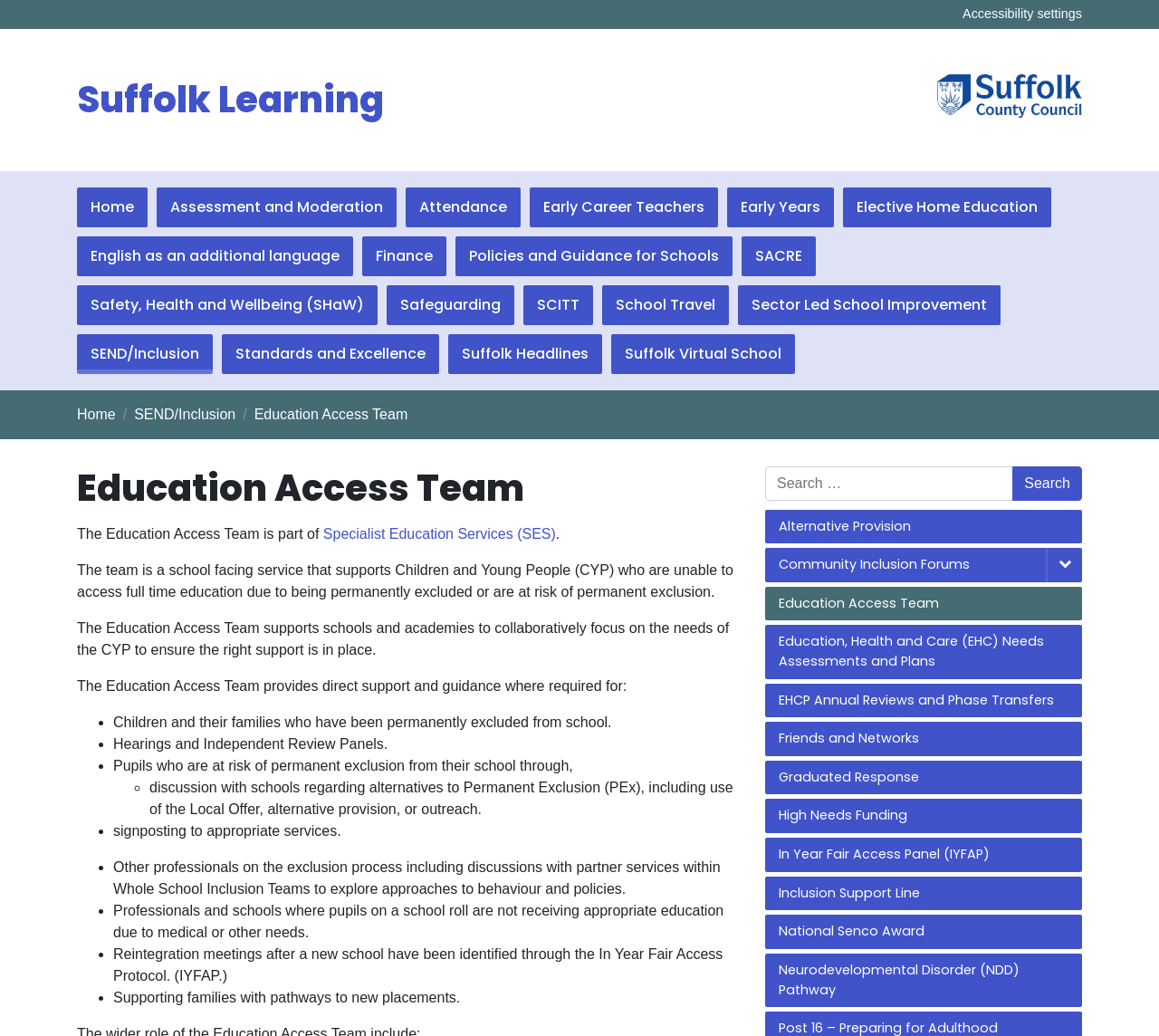Please locate the bounding box coordinates for the element that should be clicked to achieve the following instruction: "Search for something". Ensure the coordinates are given as four float numbers between 0 and 1, i.e., [left, top, right, bottom].

[0.66, 0.45, 0.934, 0.483]